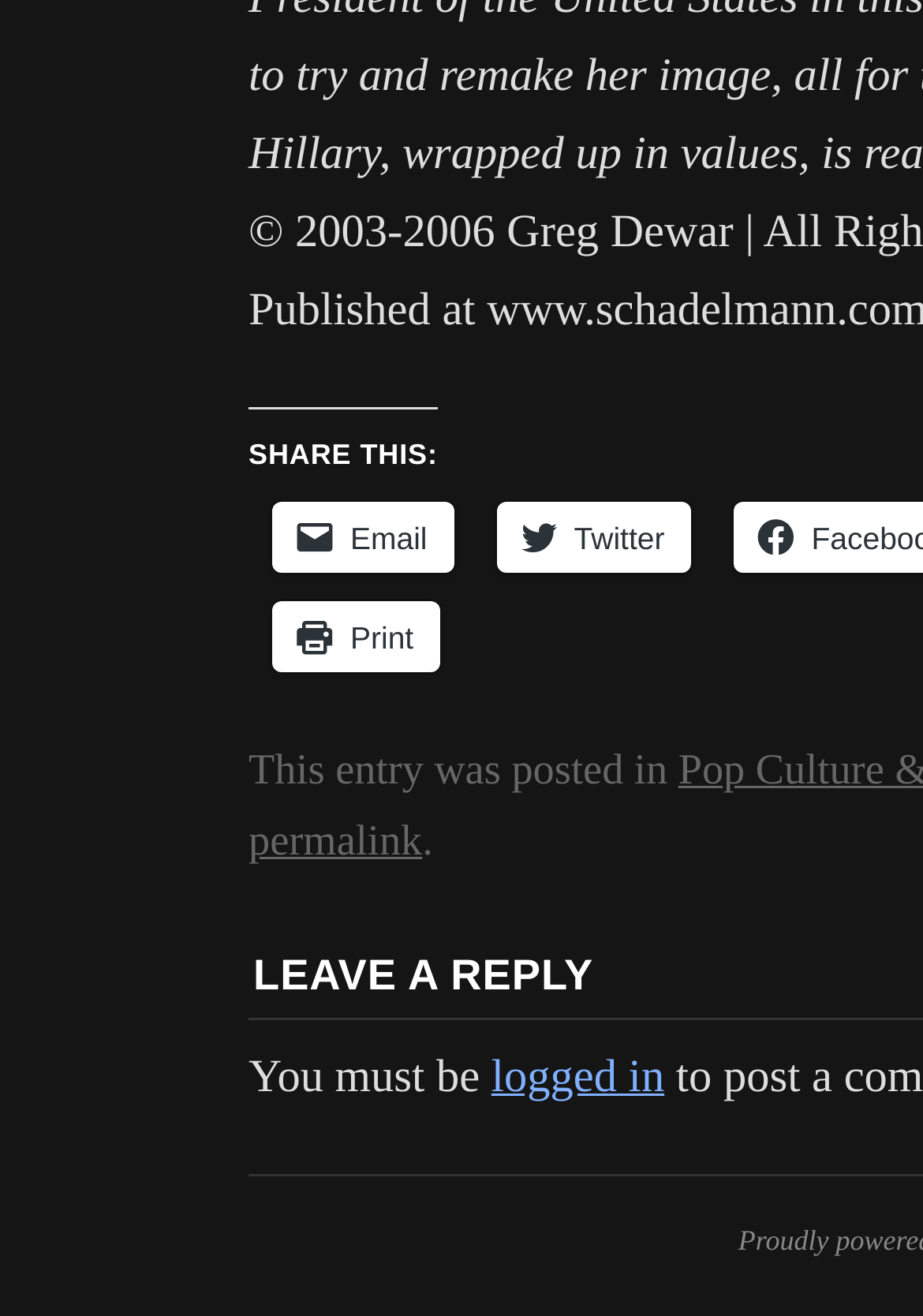Predict the bounding box coordinates for the UI element described as: "logged in". The coordinates should be four float numbers between 0 and 1, presented as [left, top, right, bottom].

[0.532, 0.8, 0.72, 0.838]